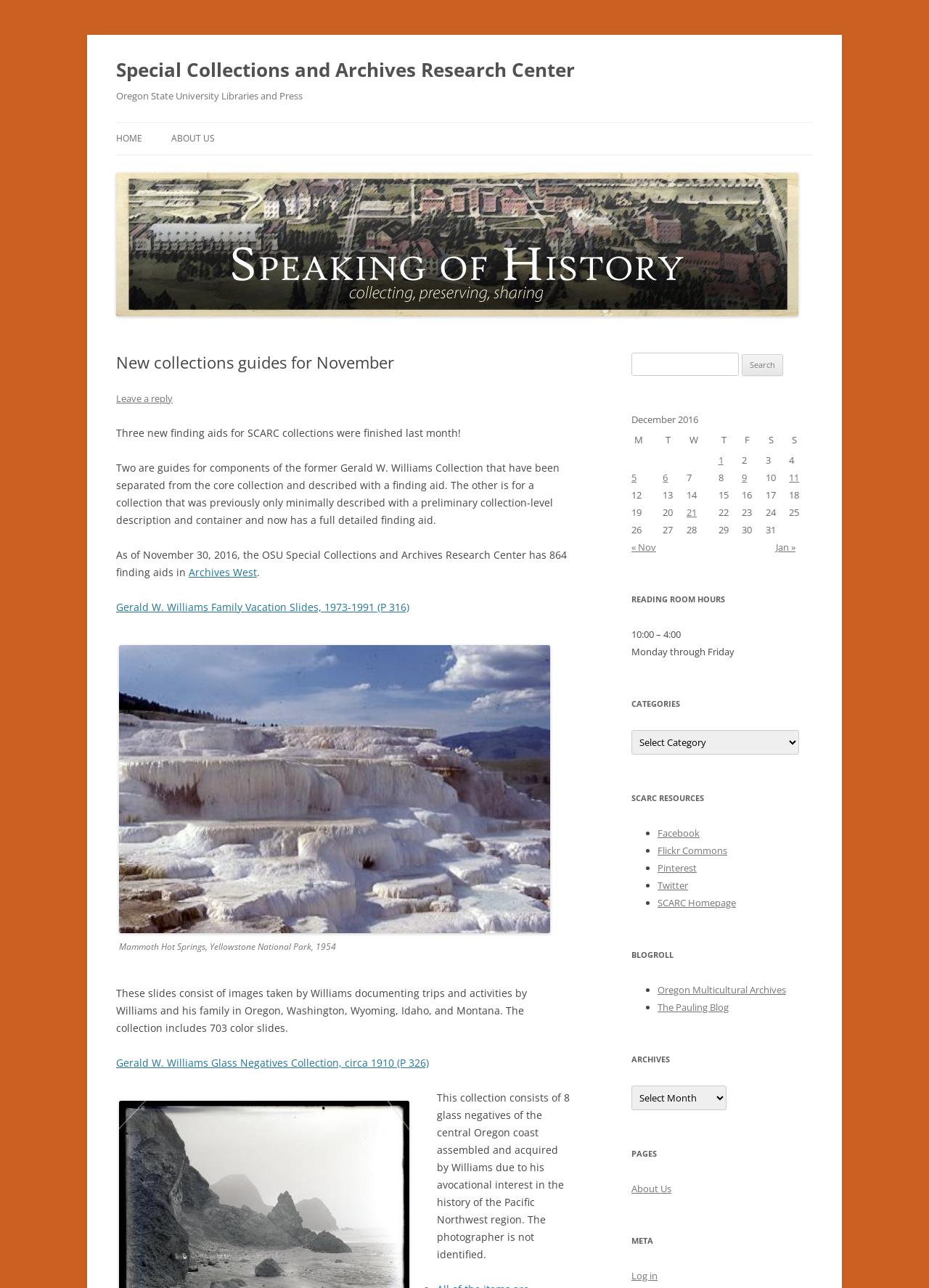Please locate the bounding box coordinates of the element that needs to be clicked to achieve the following instruction: "Leave a reply to the post". The coordinates should be four float numbers between 0 and 1, i.e., [left, top, right, bottom].

[0.125, 0.304, 0.186, 0.314]